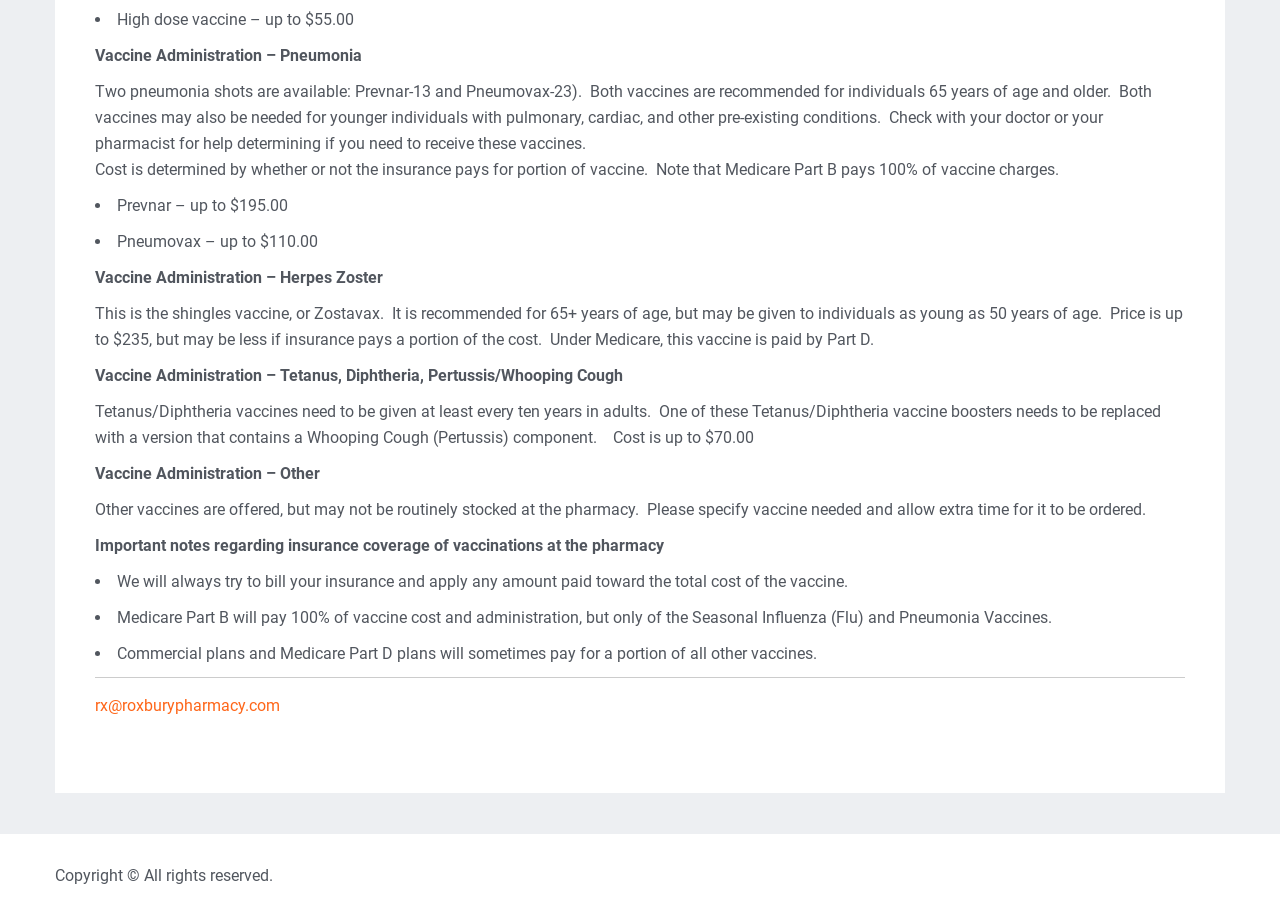Using the given element description, provide the bounding box coordinates (top-left x, top-left y, bottom-right x, bottom-right y) for the corresponding UI element in the screenshot: rx@roxburypharmacy.com

[0.074, 0.758, 0.219, 0.779]